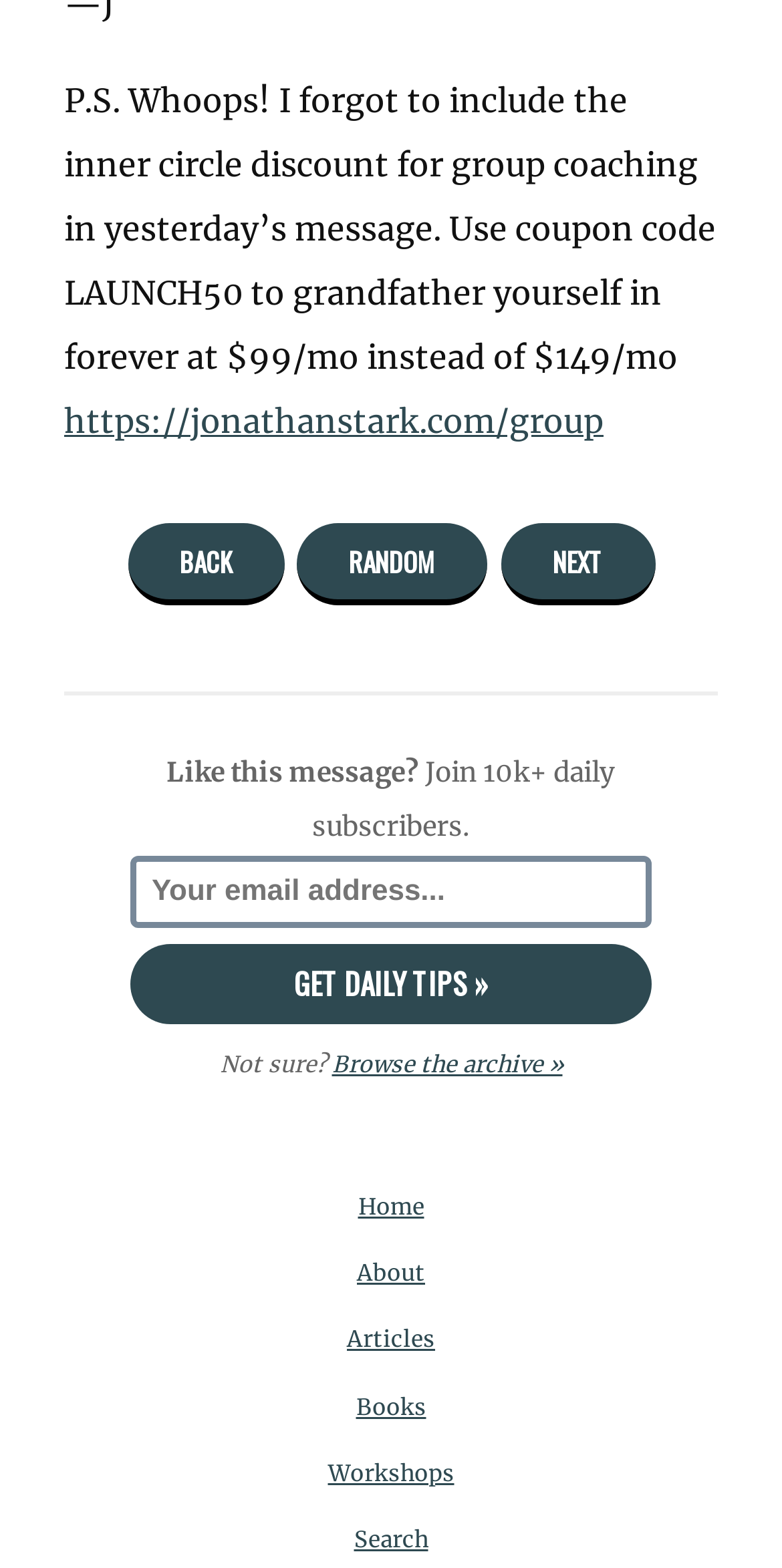With reference to the screenshot, provide a detailed response to the question below:
What is the discount code for group coaching?

The discount code can be found in the first paragraph of the webpage, where it says 'Use coupon code LAUNCH50 to grandfather yourself in forever at $99/mo instead of $149/mo'.